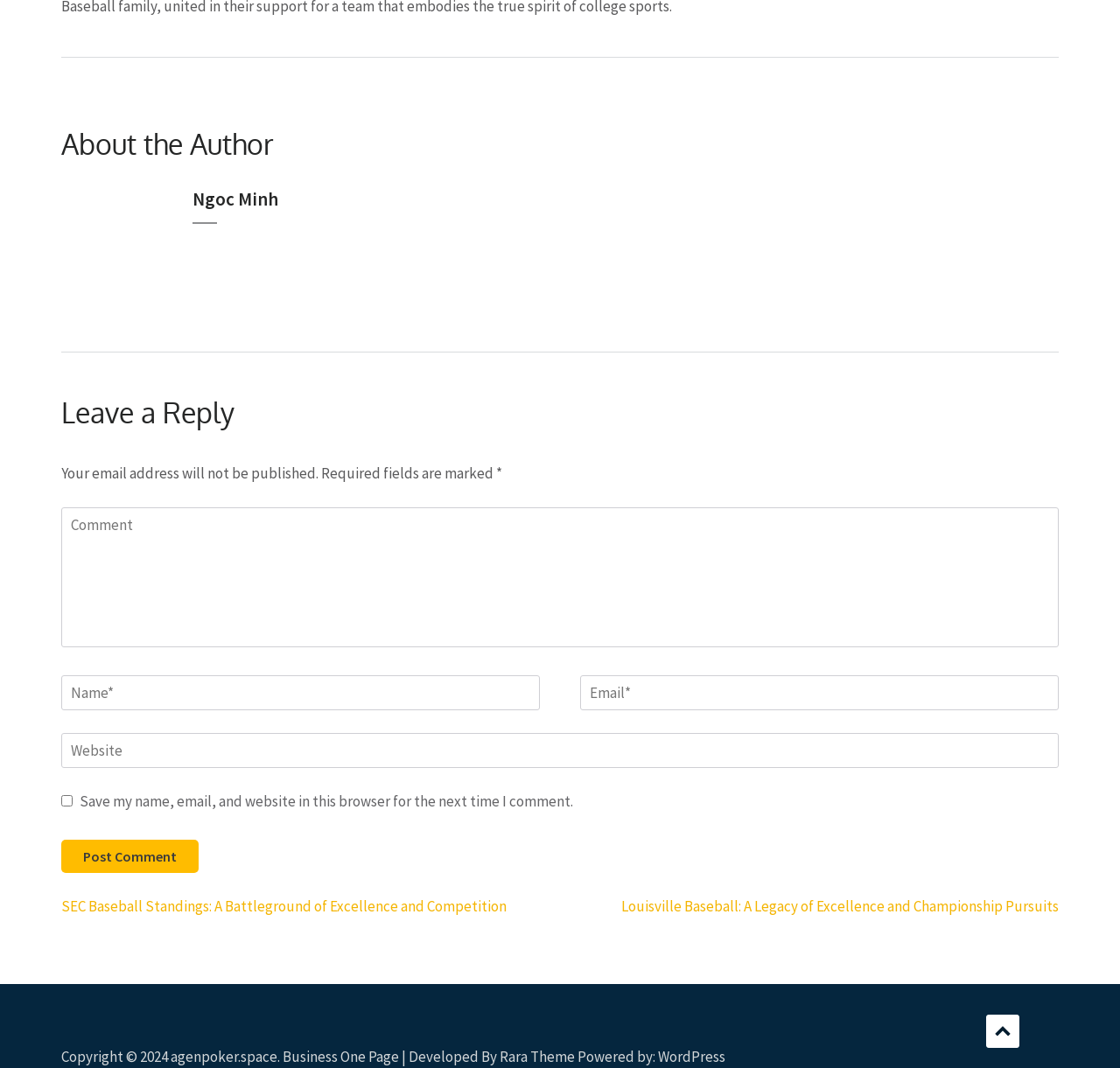Pinpoint the bounding box coordinates of the clickable area necessary to execute the following instruction: "Check the website's copyright information". The coordinates should be given as four float numbers between 0 and 1, namely [left, top, right, bottom].

[0.055, 0.98, 0.152, 0.998]